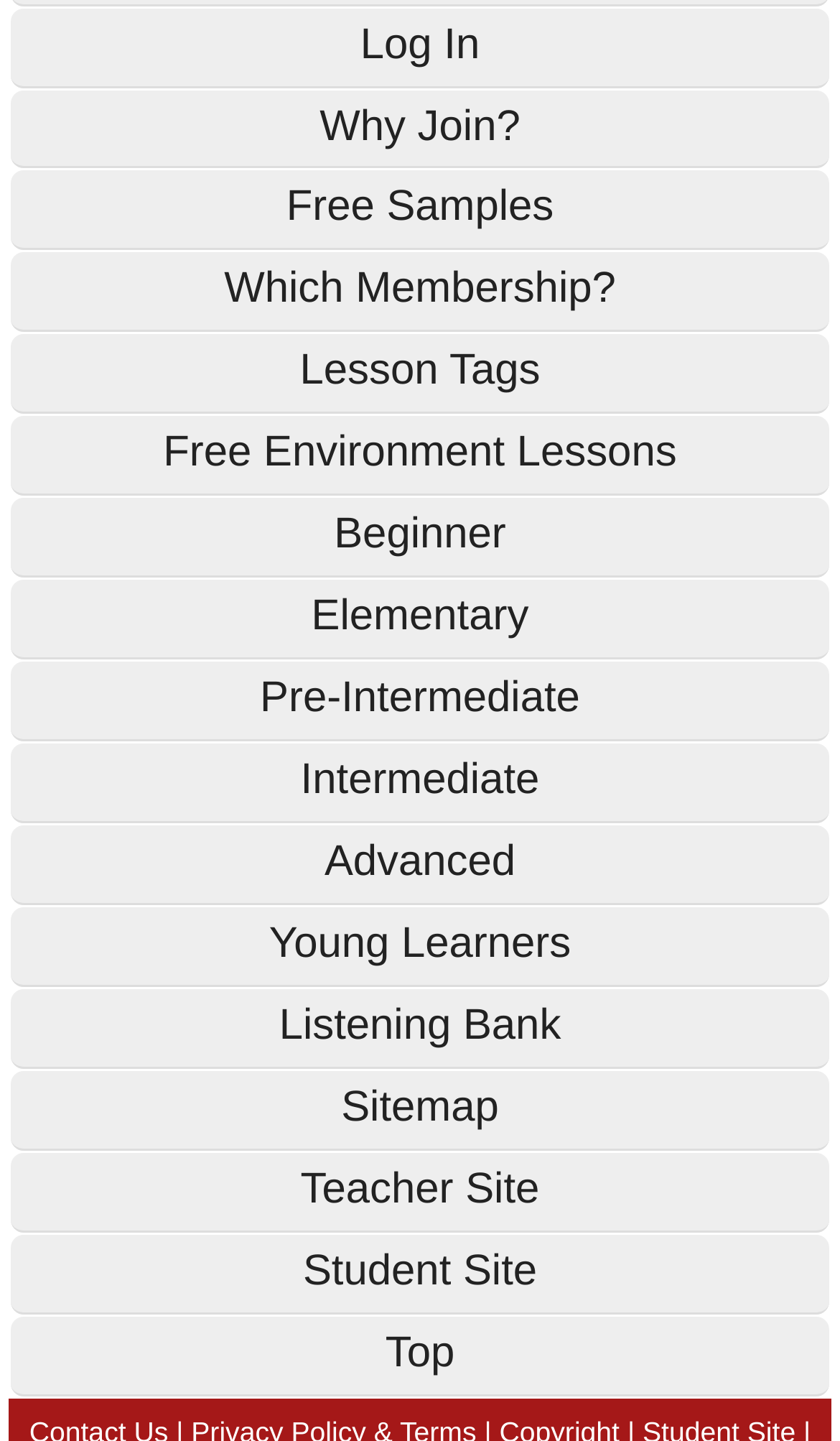Using the information in the image, give a detailed answer to the following question: What is the purpose of the 'Free Samples' link?

Based on the context of the webpage, I inferred that the 'Free Samples' link is intended to provide users with free samples of the website's content or resources.